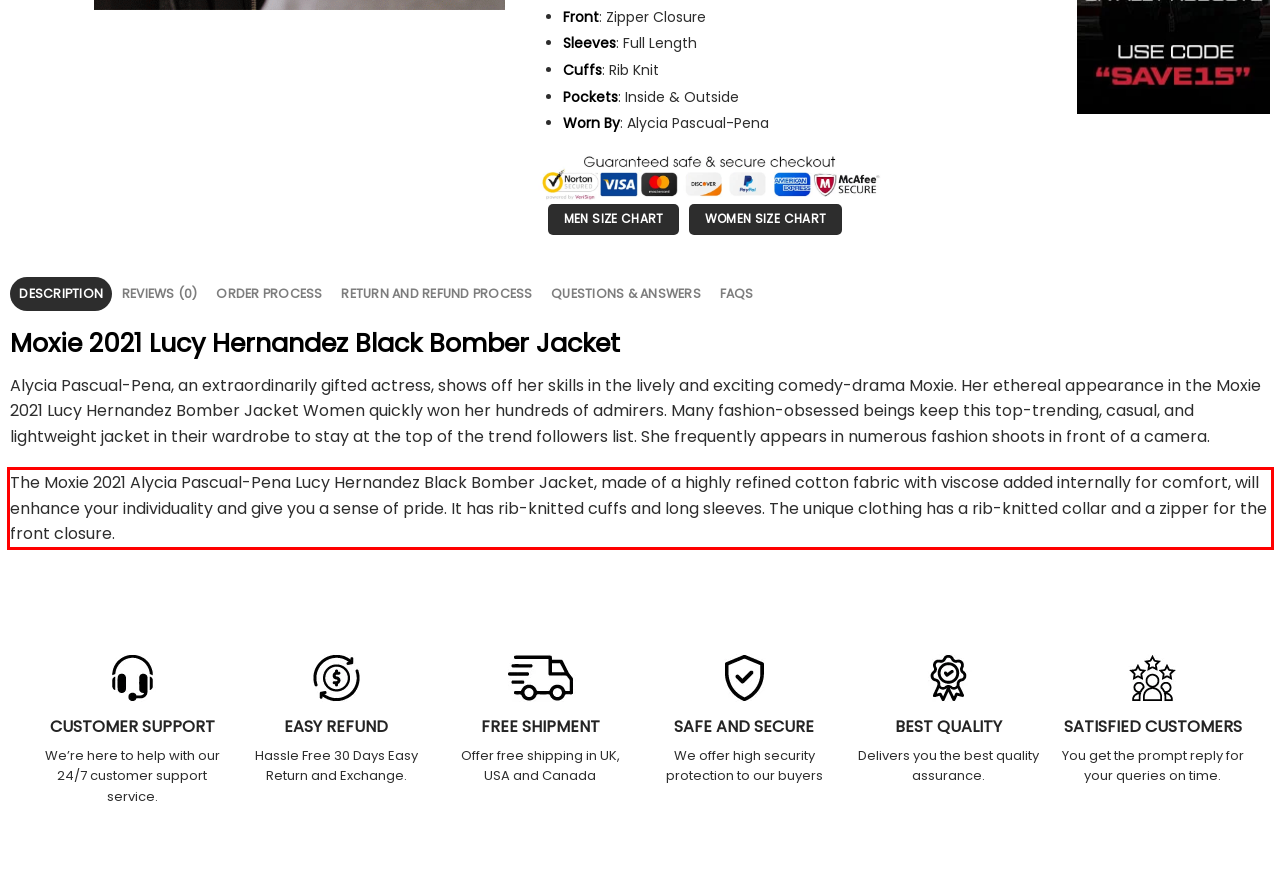You are provided with a screenshot of a webpage containing a red bounding box. Please extract the text enclosed by this red bounding box.

The Moxie 2021 Alycia Pascual-Pena Lucy Hernandez Black Bomber Jacket, made of a highly refined cotton fabric with viscose added internally for comfort, will enhance your individuality and give you a sense of pride. It has rib-knitted cuffs and long sleeves. The unique clothing has a rib-knitted collar and a zipper for the front closure.